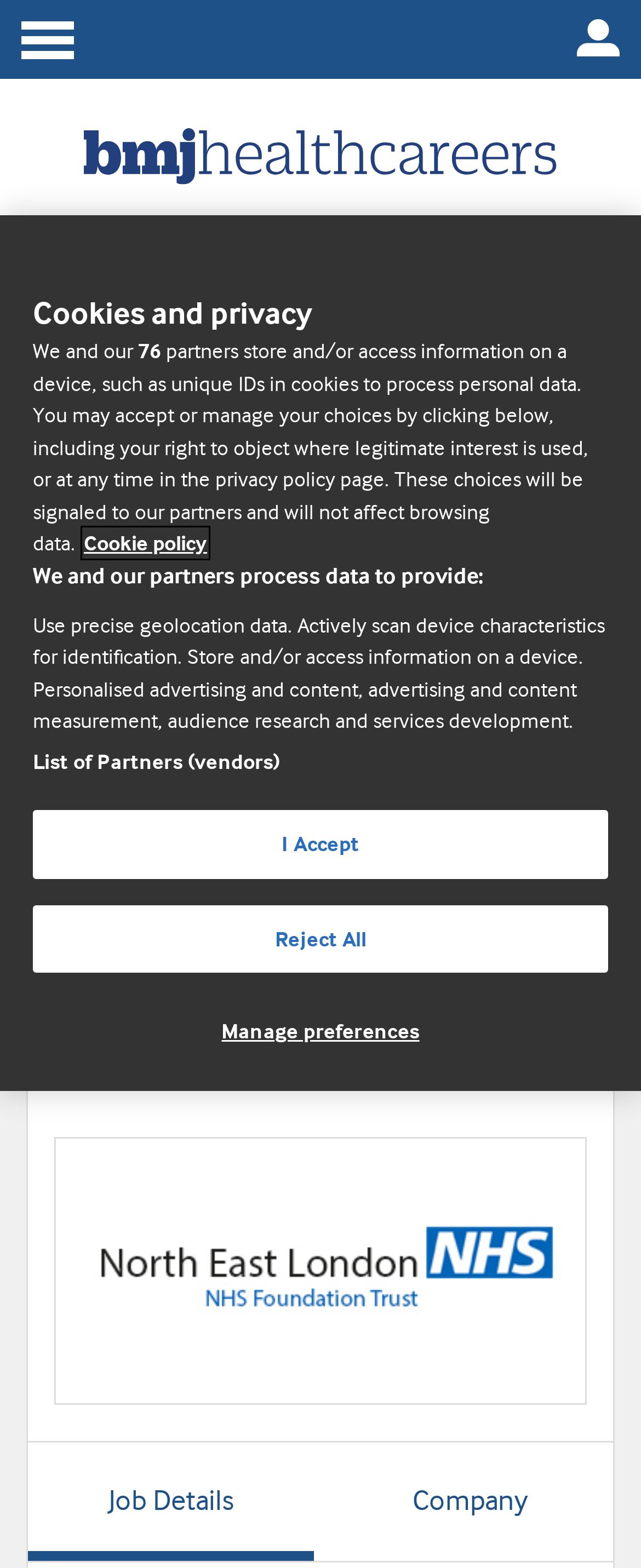Could you locate the bounding box coordinates for the section that should be clicked to accomplish this task: "Click the 'View more' button".

[0.084, 0.641, 0.335, 0.691]